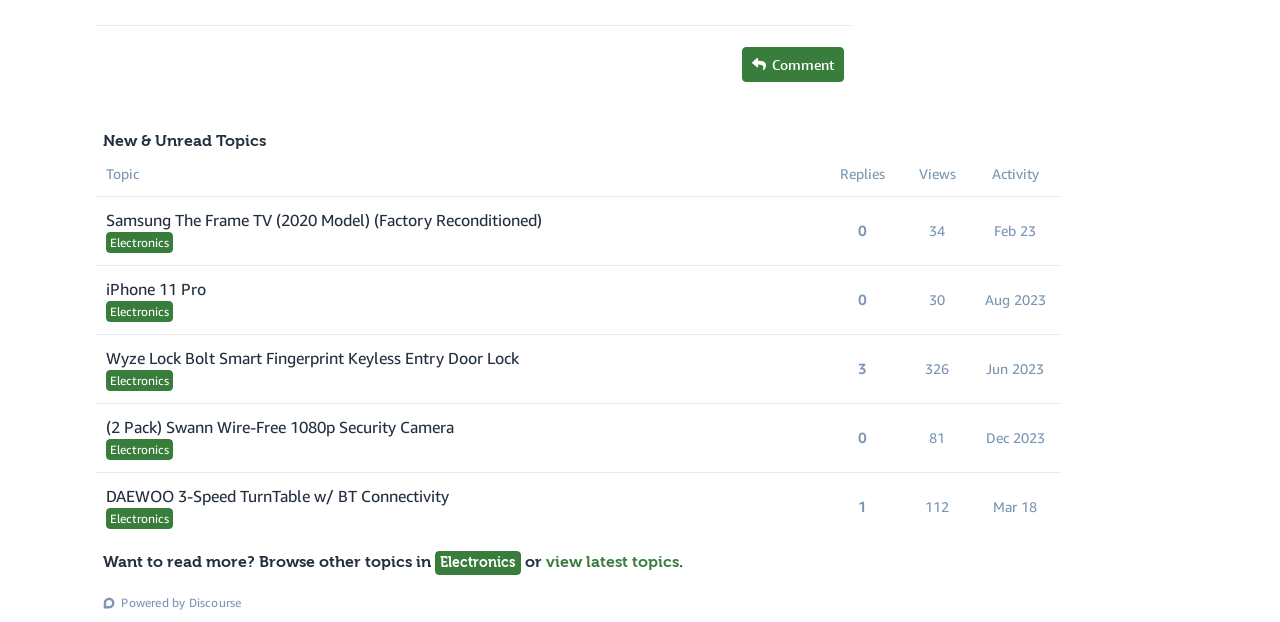Please identify the bounding box coordinates of the element's region that I should click in order to complete the following instruction: "Sort by replies". The bounding box coordinates consist of four float numbers between 0 and 1, i.e., [left, top, right, bottom].

[0.644, 0.245, 0.703, 0.316]